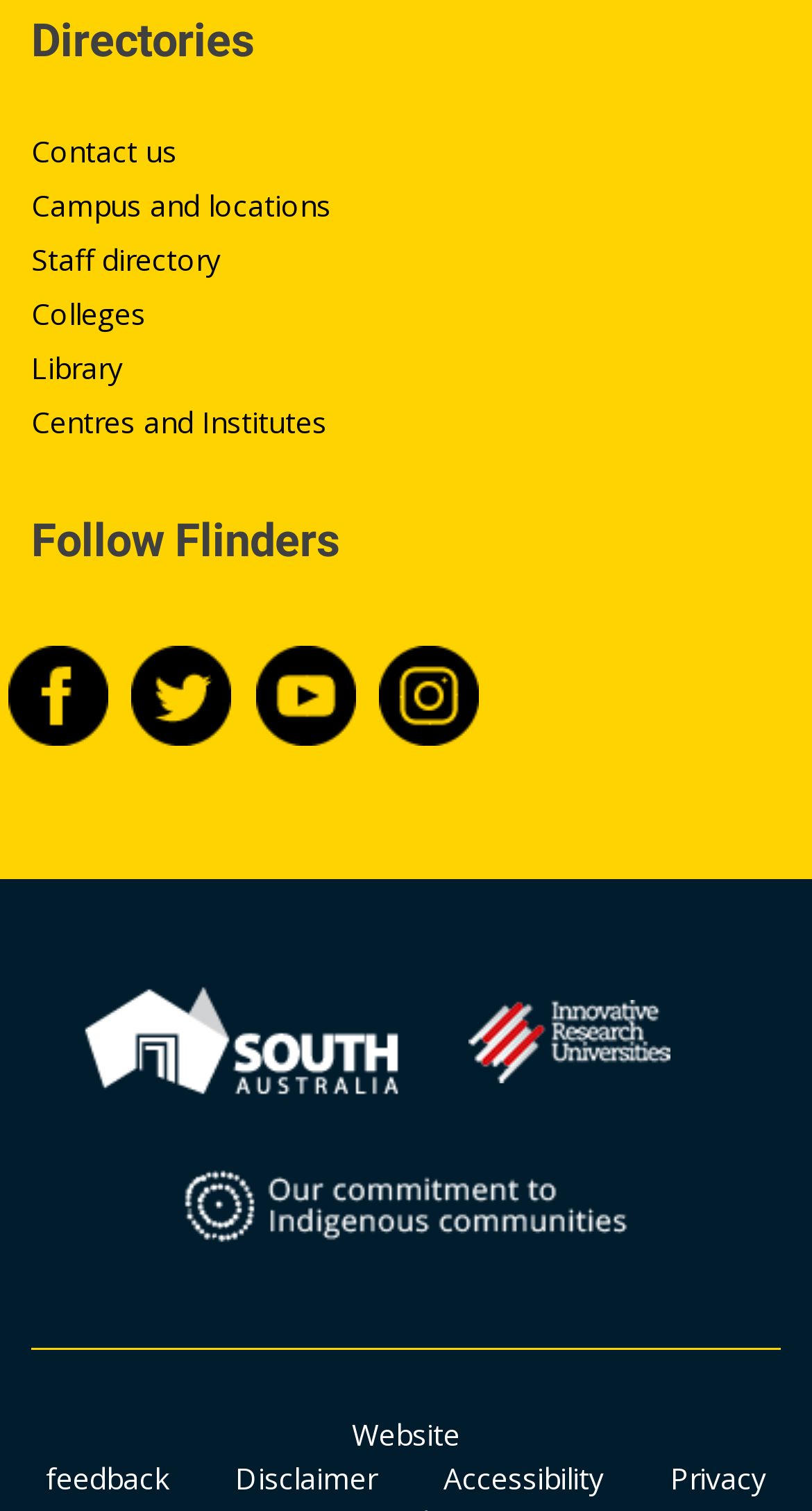What is the first directory listed?
Using the visual information, respond with a single word or phrase.

Contact us